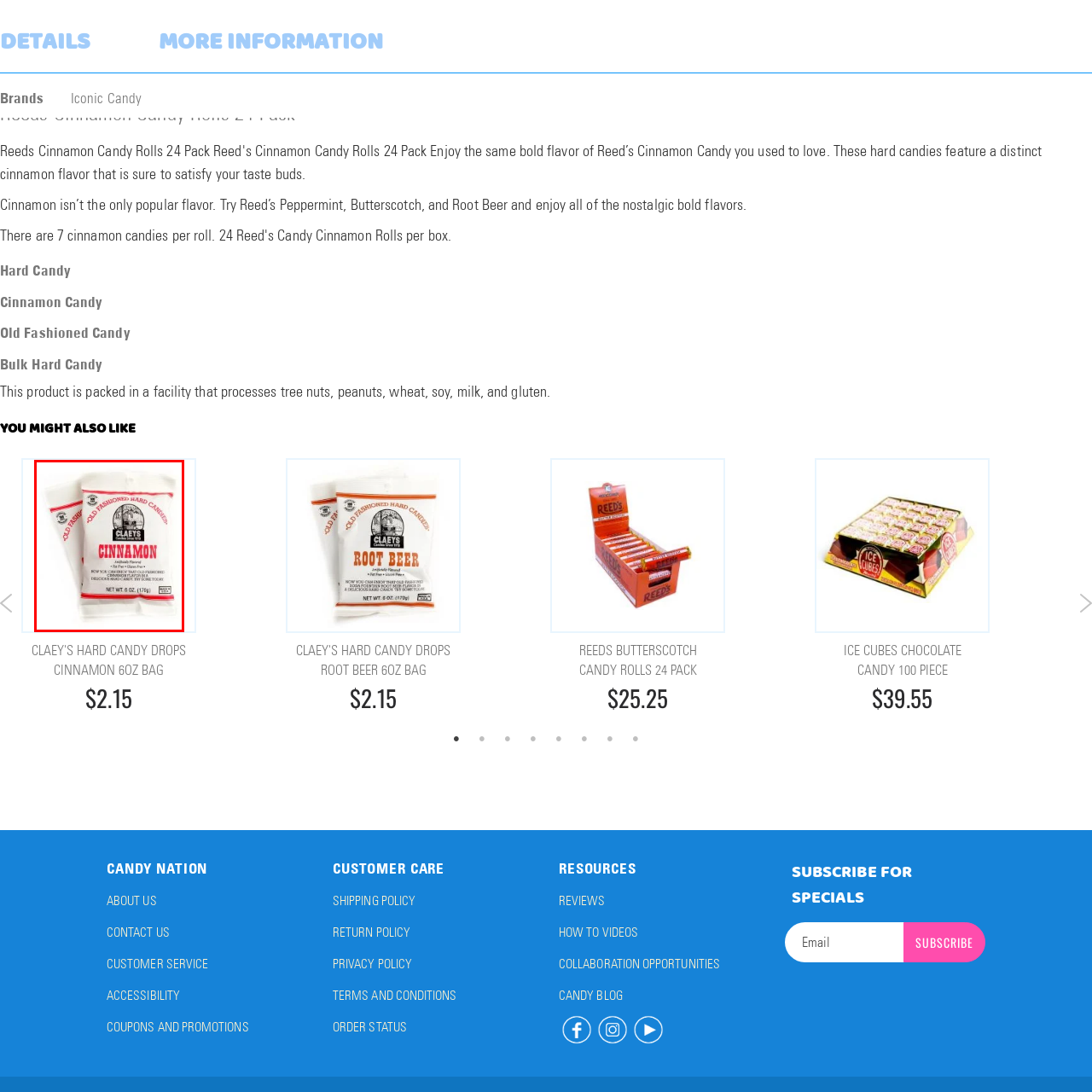What is the brand's tradition since?
Inspect the image within the red bounding box and respond with a detailed answer, leveraging all visible details.

The brand's tradition since 1919 can be inferred from the caption, which mentions that the brand has a long-standing tradition since 1919, as highlighted in the classic and nostalgic design of the packaging.